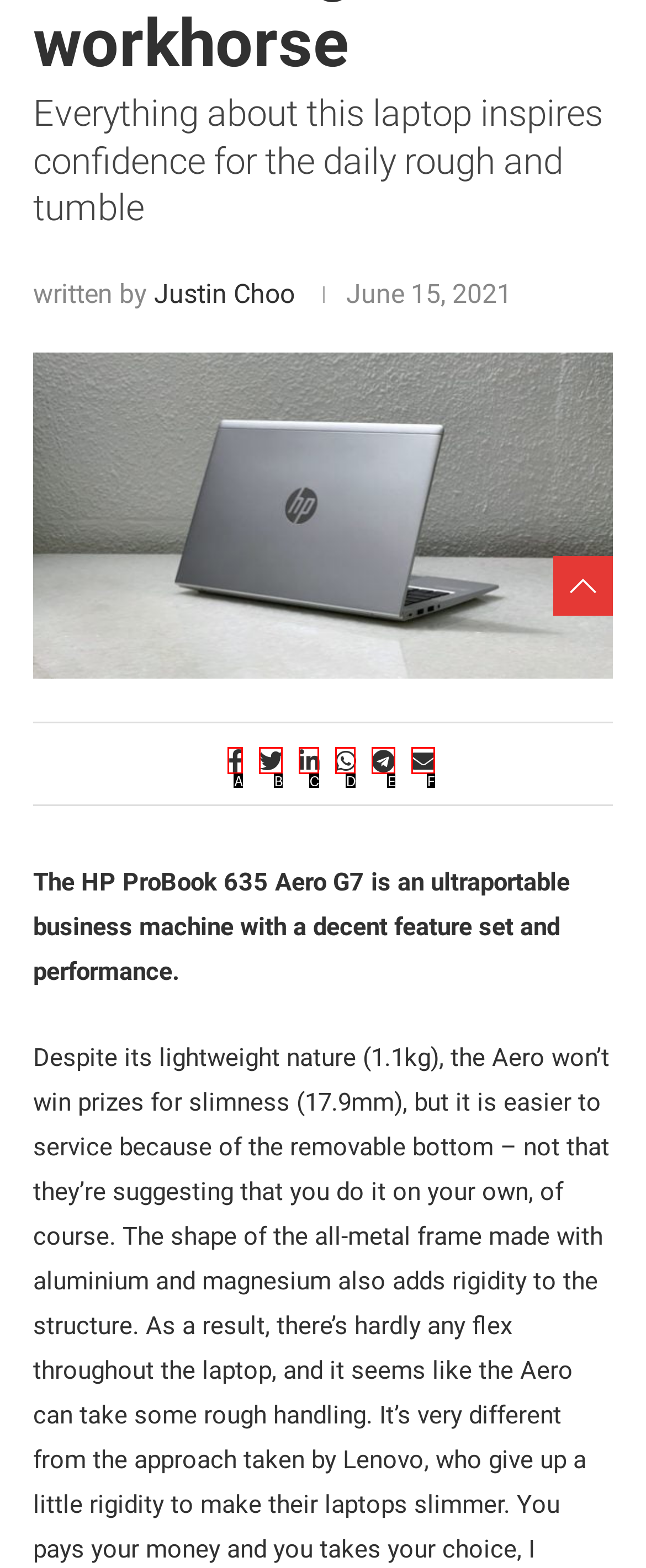Identify the option that corresponds to: Email
Respond with the corresponding letter from the choices provided.

F